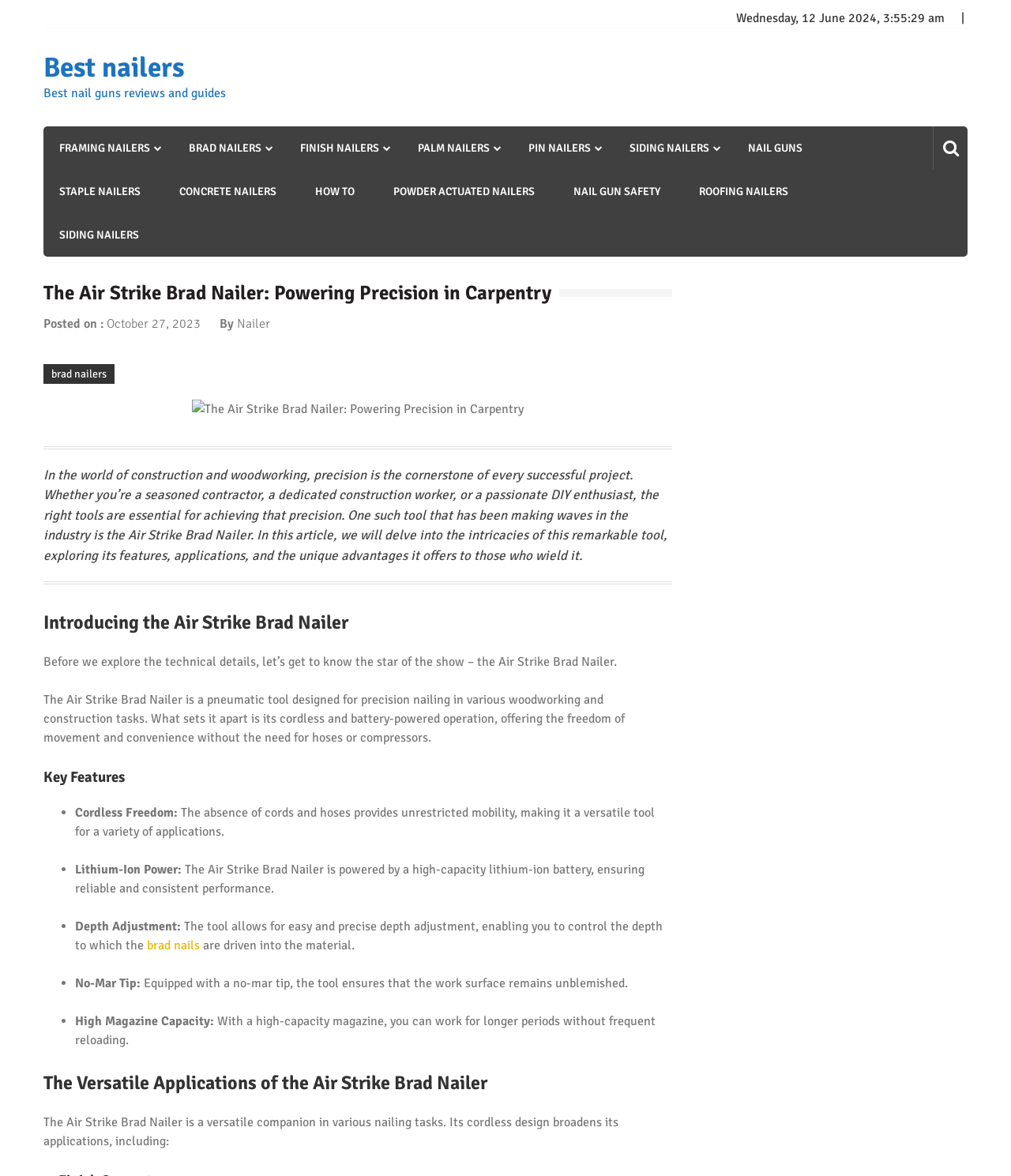Find the bounding box coordinates for the element that must be clicked to complete the instruction: "Click on 'Best nailers'". The coordinates should be four float numbers between 0 and 1, indicated as [left, top, right, bottom].

[0.043, 0.044, 0.182, 0.071]